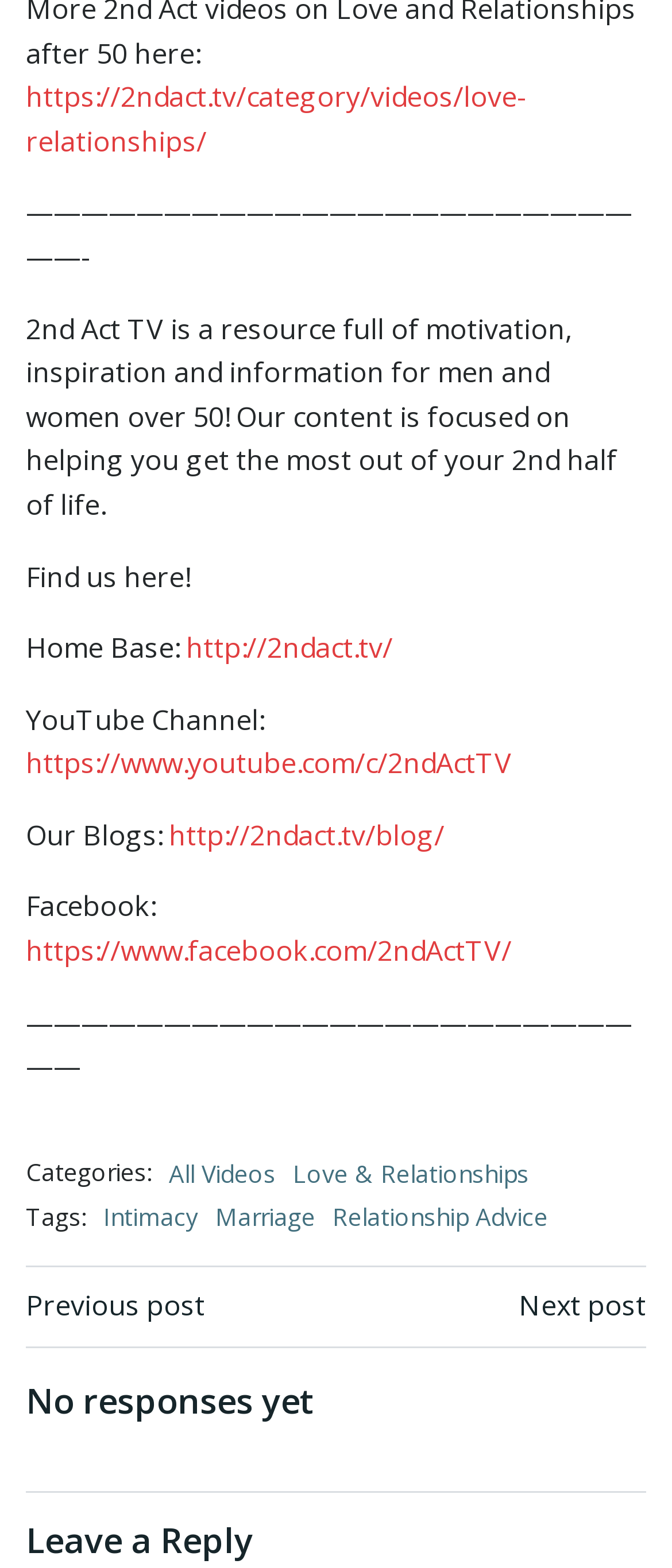From the image, can you give a detailed response to the question below:
What is the purpose of 2nd Act TV?

The purpose of 2nd Act TV can be found in the introductory text, which states that '2nd Act TV is a resource full of motivation, inspiration and information for men and women over 50! Our content is focused on helping you get the most out of your 2nd half of life'.